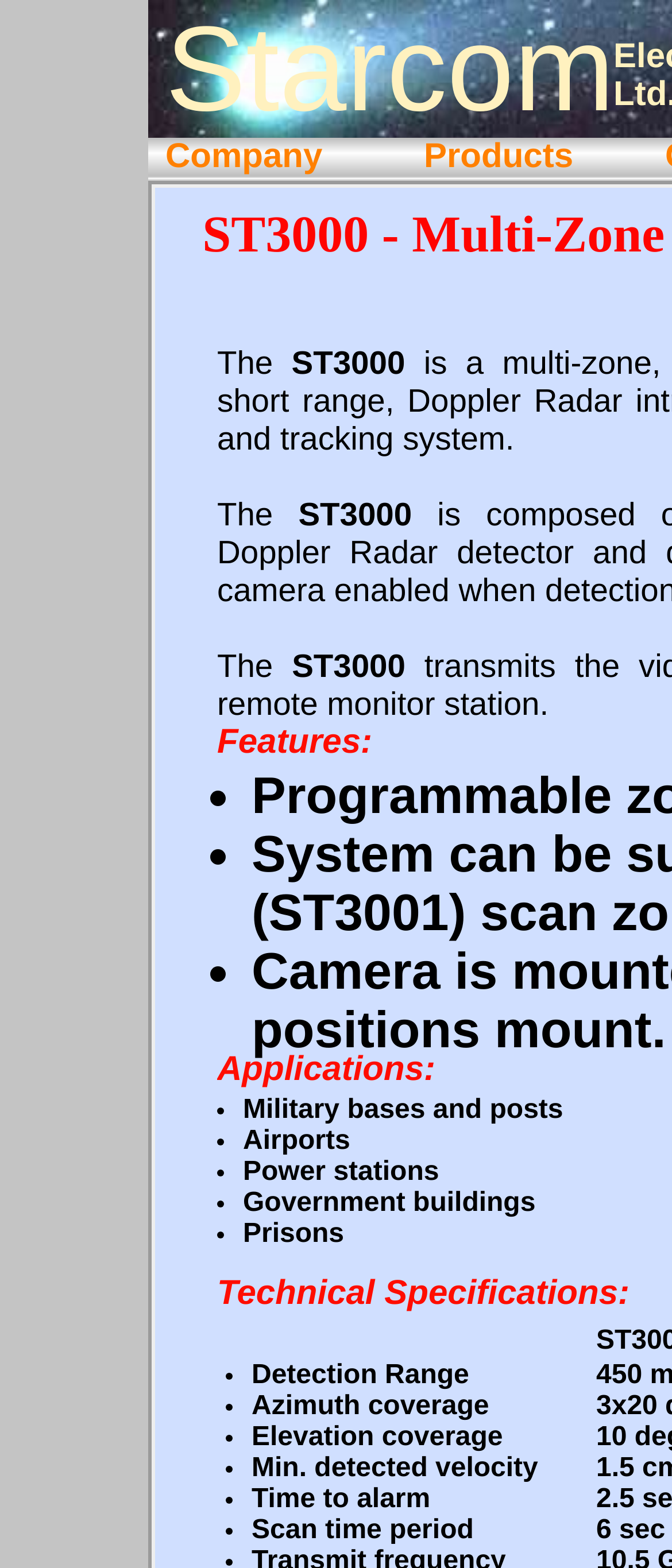What is the product name?
From the image, provide a succinct answer in one word or a short phrase.

ST3000